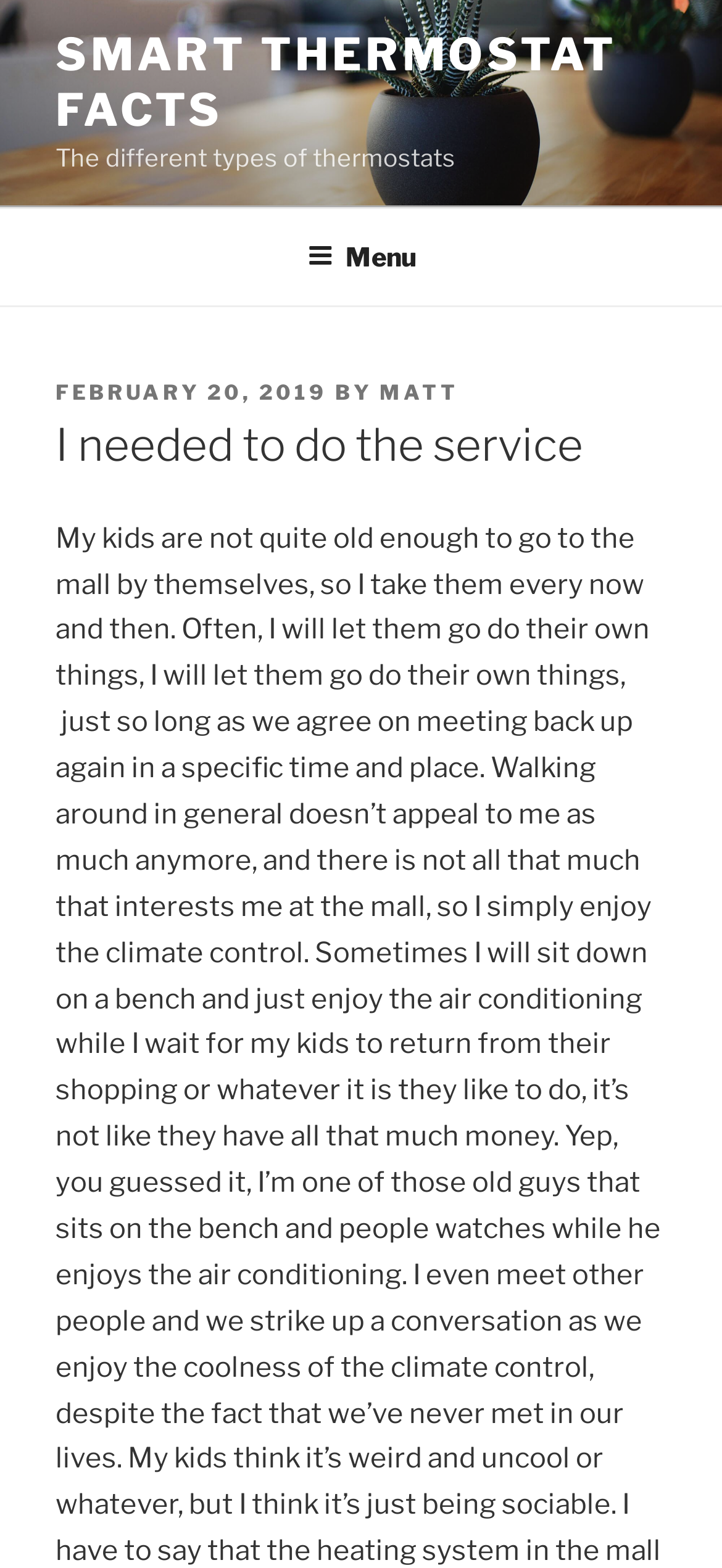Provide a thorough description of this webpage.

The webpage is about Smart Thermostat Facts, with a prominent link at the top center of the page reading "SMART THERMOSTAT FACTS". Below this link, there is a static text "The different types of thermostats" located at the top left section of the page.

On the top right section of the page, there is a navigation menu labeled "Top Menu" with a button "Menu" that can be expanded. When expanded, it reveals a header section with several elements. There is a static text "POSTED ON" followed by a link "FEBRUARY 20, 2019" with a time element embedded within it. Next to this link, there is a static text "BY" followed by a link "MATT".

Below this header section, there is a heading element "I needed to do the service" which is likely the title of the article. The article content is not explicitly mentioned in the accessibility tree, but it is likely located below the heading element.